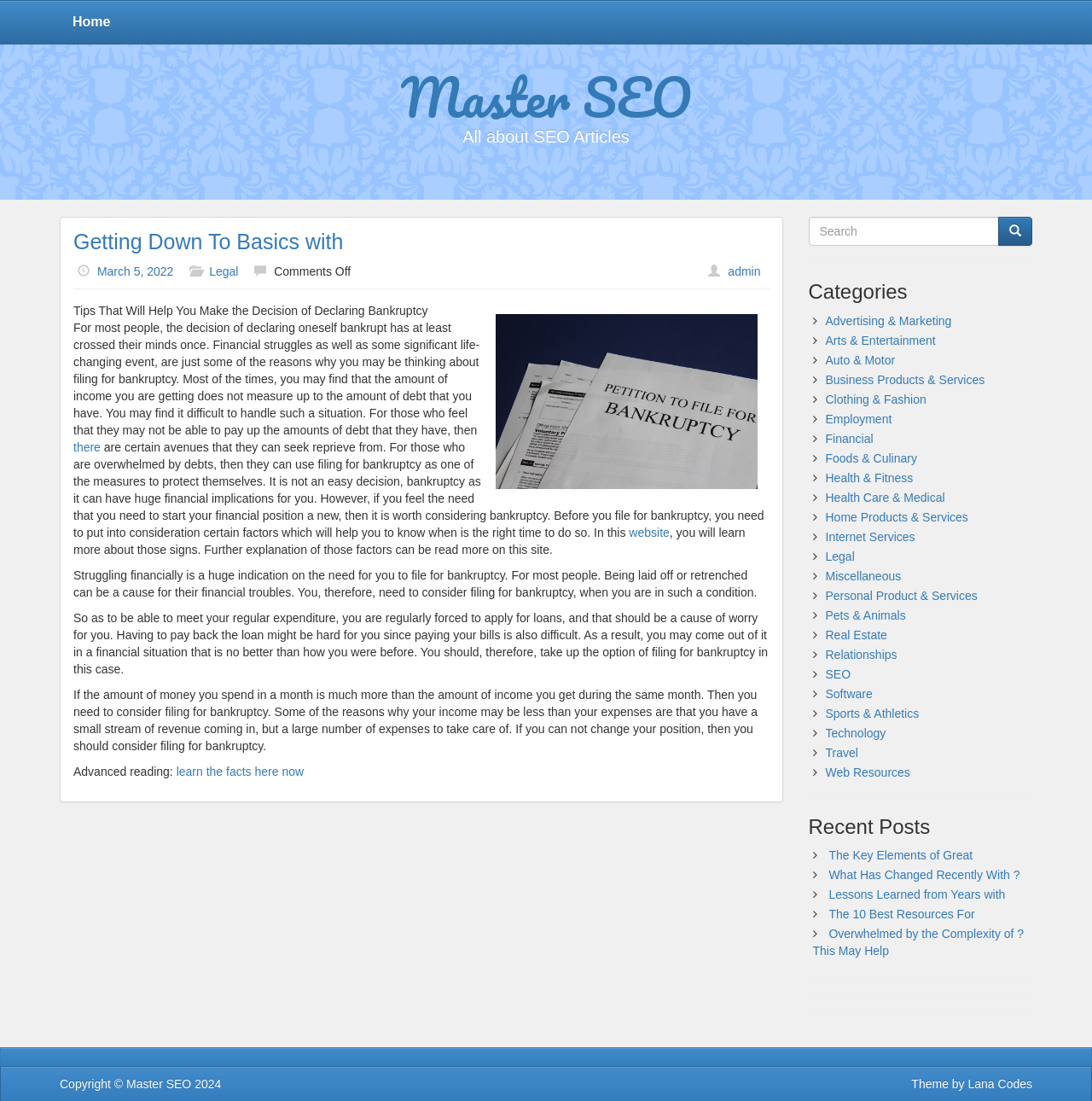Respond to the following question with a brief word or phrase:
What is the website about?

SEO